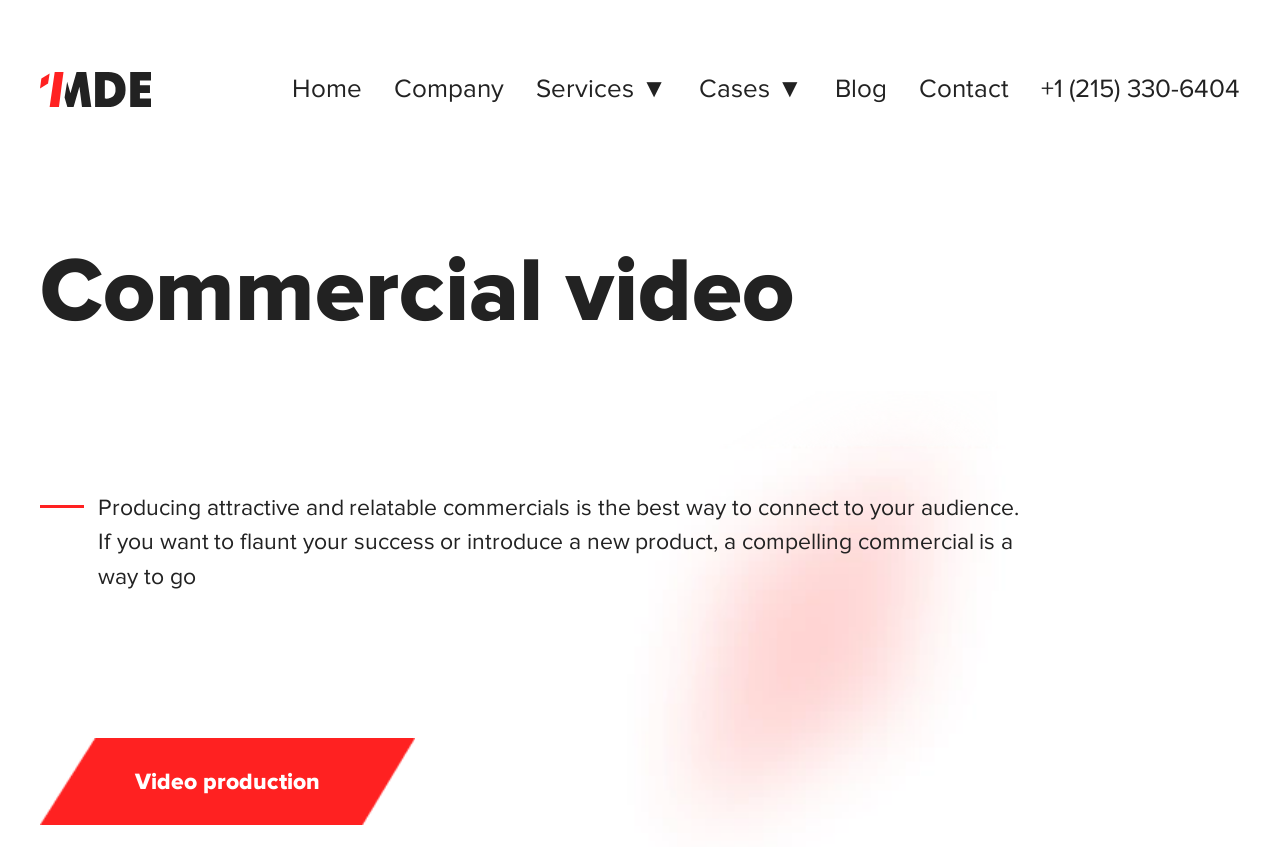What is the main service offered?
Using the image as a reference, give an elaborate response to the question.

The main service offered can be inferred from the heading 'Commercial video' and the text 'Producing attractive and relatable commercials is the best way to connect to your audience.' which suggests that the company provides video production services.